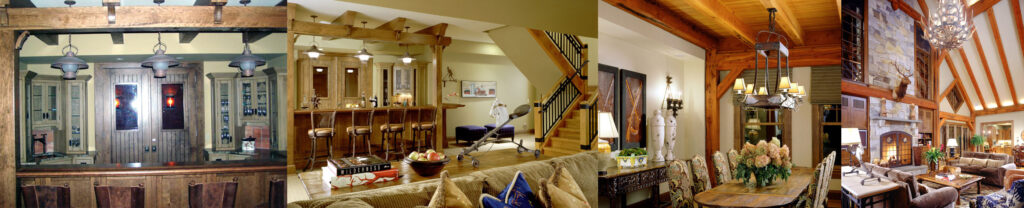Detail every visible element in the image extensively.

The image showcases a beautifully crafted interior space featuring a selection of custom designs by Iron Horse Builders. On the left, the home bar area displays rustic wooden cabinetry complemented by elegant pendant lighting, exuding a warm, inviting atmosphere. Adjacent to it, the dining area is framed by intricately designed wooden beams, showcasing an elegant table adorned with fresh floral arrangements, enhancing the inviting and comfortable setting. 

The central staircase, visible in the second image, leads to upper levels, showing a tasteful integration of contemporary and classic architecture. Each area is thoughtfully designed to blend seamlessly with the natural elements like wood and stone, reflecting a commitment to craftsmanship and timeless style. The overall ambiance captures the essence of sophistication combined with a cozy, welcoming environment, ideal for discerning homeowners seeking both quality and aesthetic appeal.